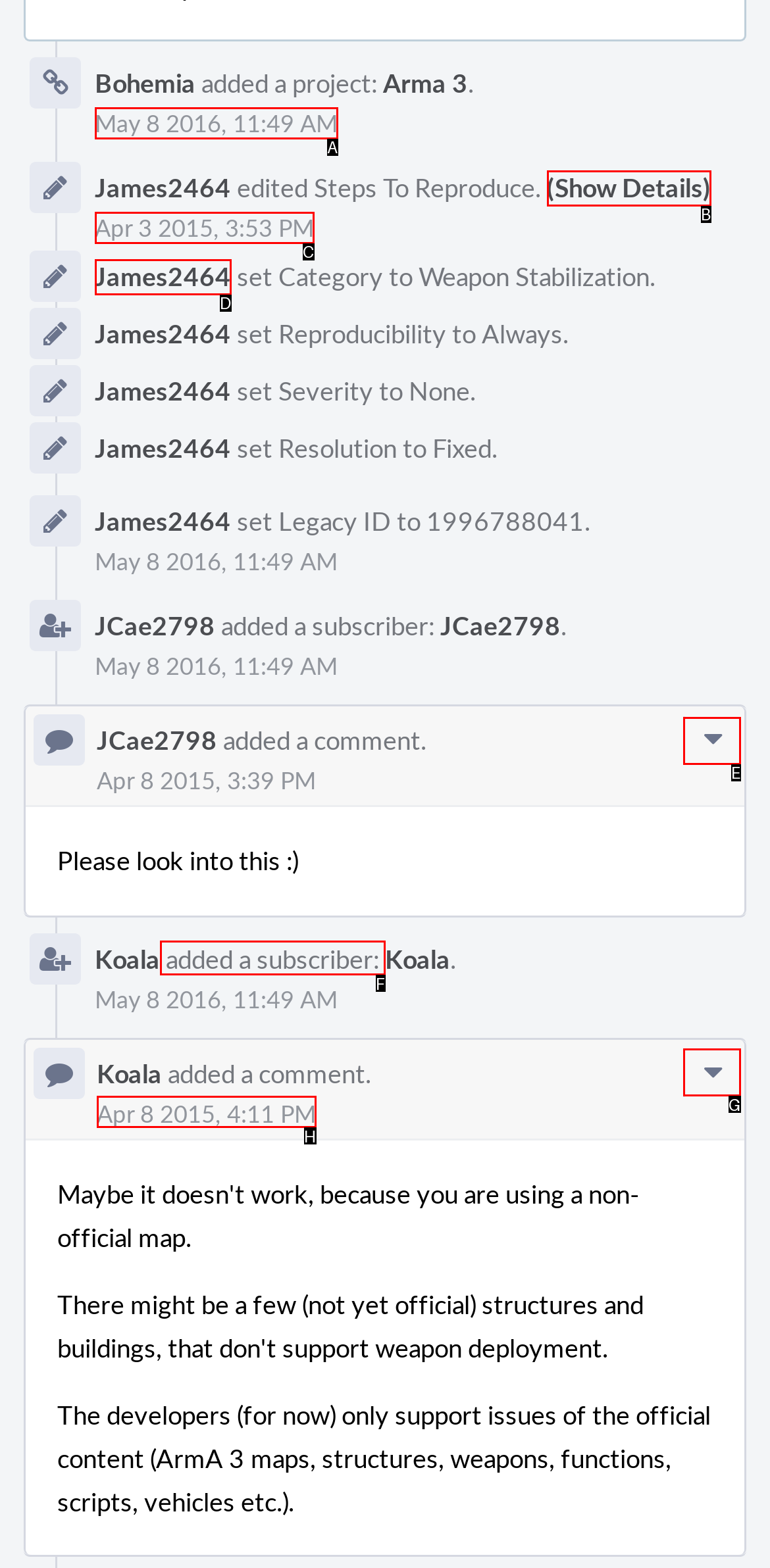What option should I click on to execute the task: Add a subscriber? Give the letter from the available choices.

F